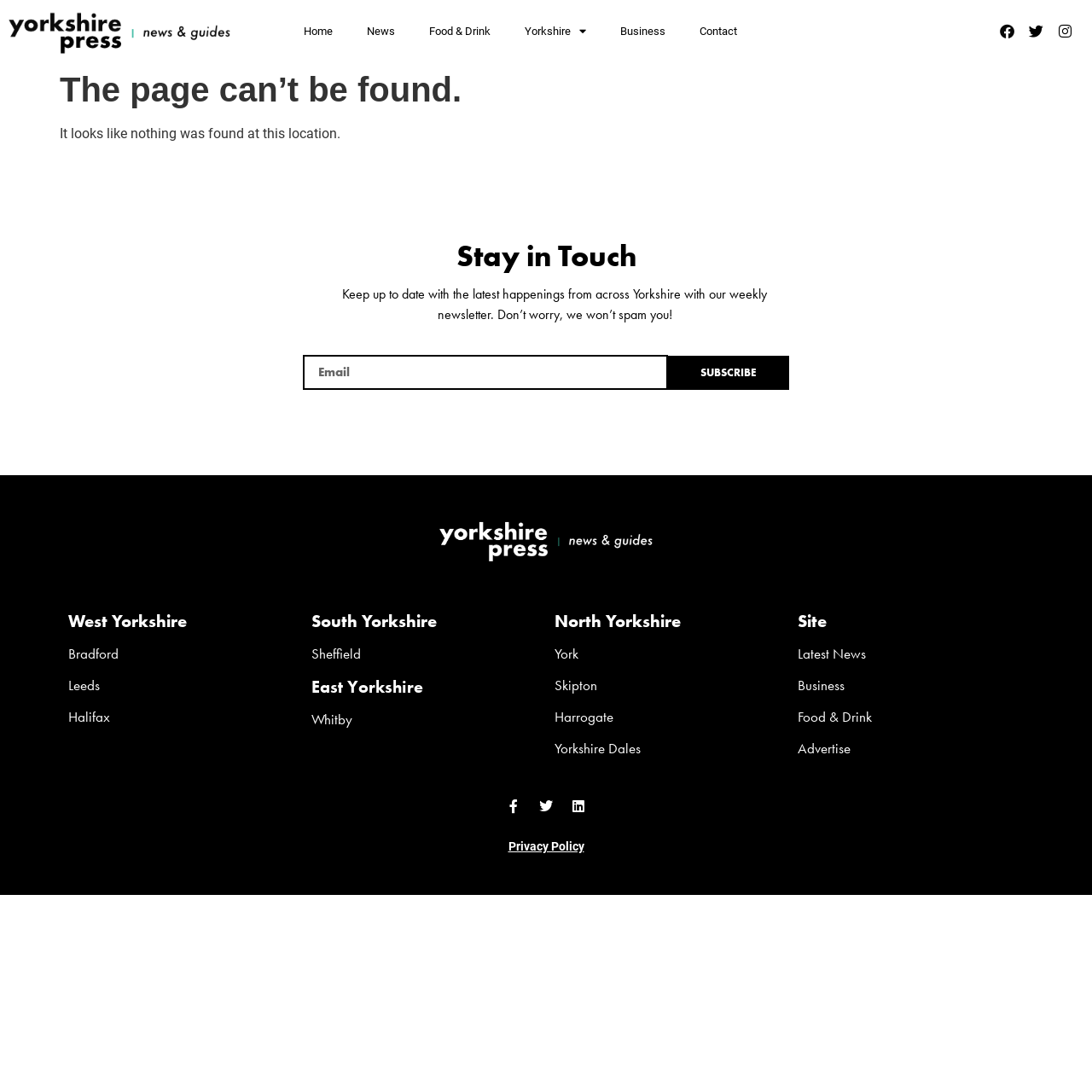Determine and generate the text content of the webpage's headline.

The page can’t be found.